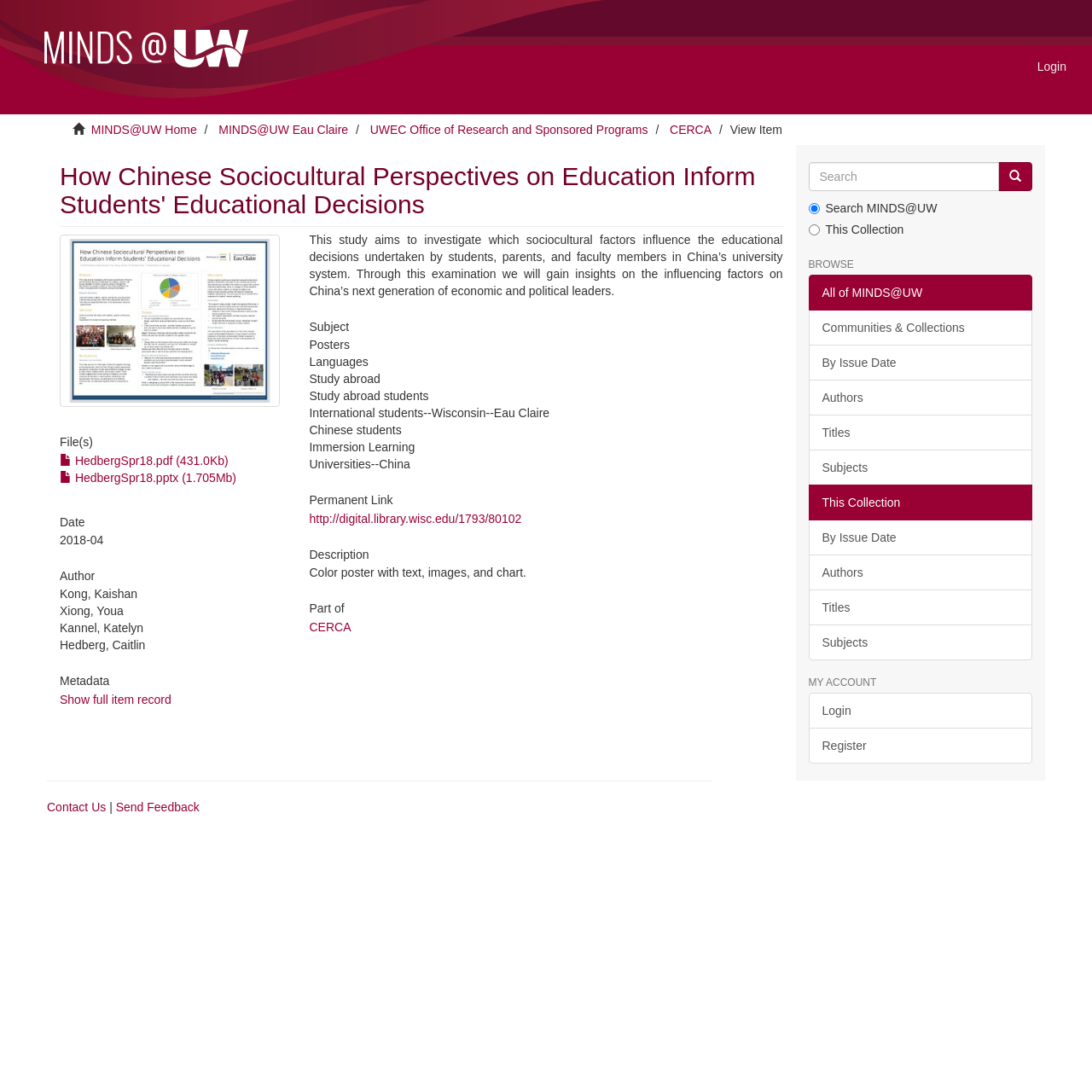Find and provide the bounding box coordinates for the UI element described here: "Communities & Collections". The coordinates should be given as four float numbers between 0 and 1: [left, top, right, bottom].

[0.74, 0.284, 0.945, 0.317]